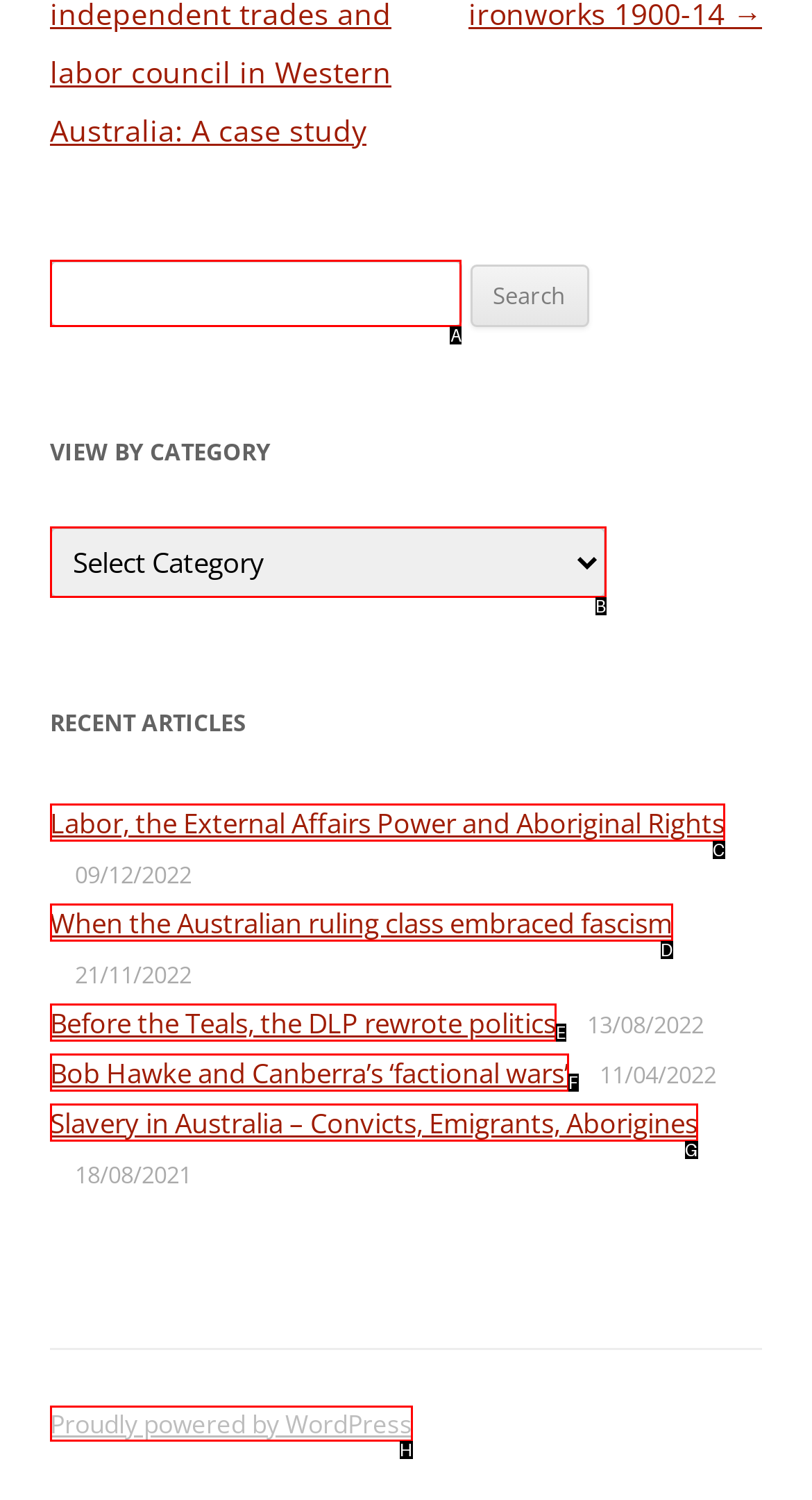Determine which UI element matches this description: Proudly powered by WordPress
Reply with the appropriate option's letter.

H